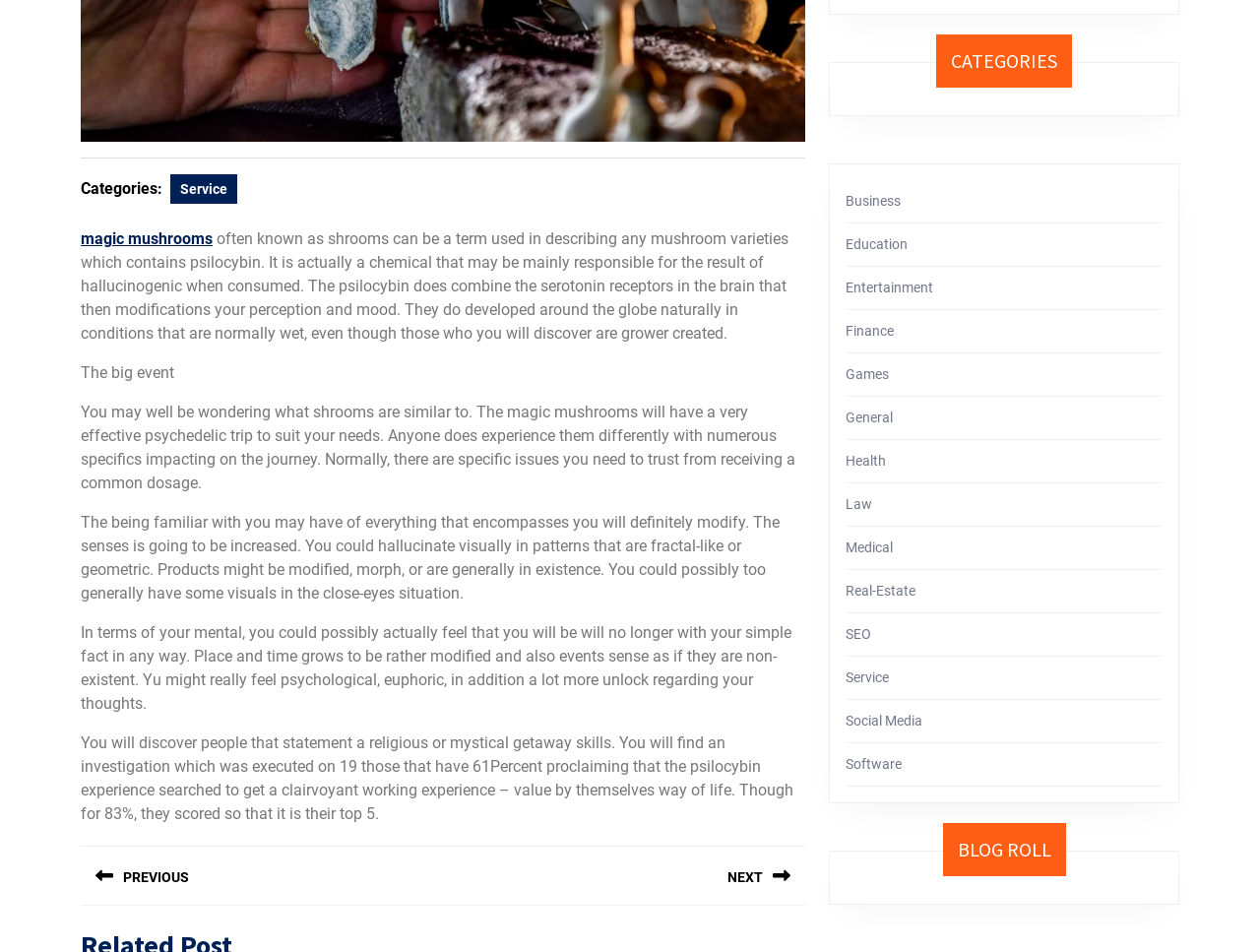Given the element description, predict the bounding box coordinates in the format (top-left x, top-left y, bottom-right x, bottom-right y). Make sure all values are between 0 and 1. Here is the element description: magic mushrooms

[0.064, 0.241, 0.169, 0.261]